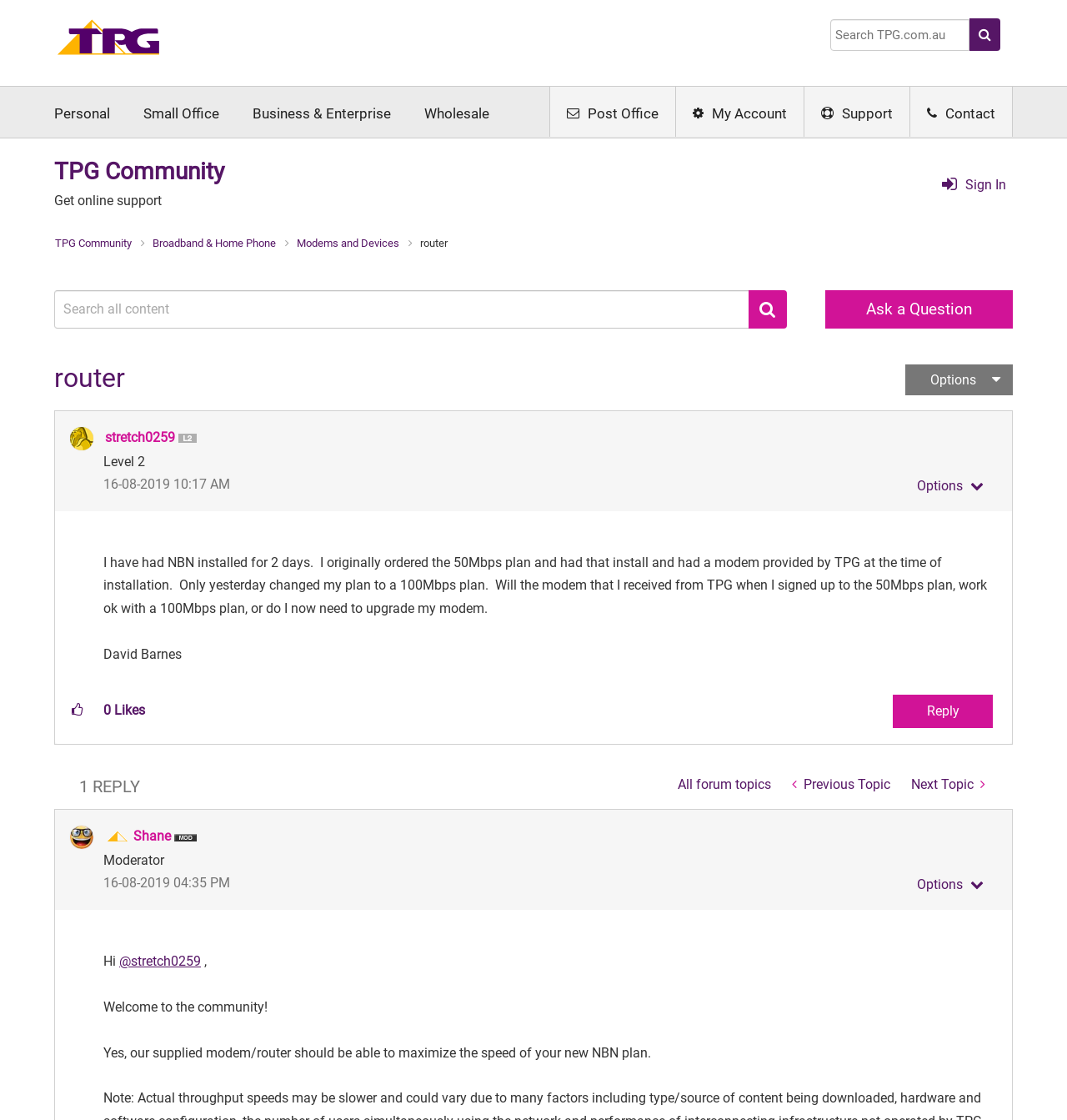Could you determine the bounding box coordinates of the clickable element to complete the instruction: "Read the article by FGoldsmith"? Provide the coordinates as four float numbers between 0 and 1, i.e., [left, top, right, bottom].

None